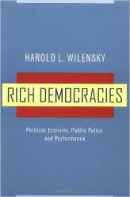What is the color of the title band on the book cover?
Provide a detailed answer to the question using information from the image.

The color of the title band on the book cover is yellow because the caption mentions that the title is 'prominently displayed in a striking yellow band across the center'.